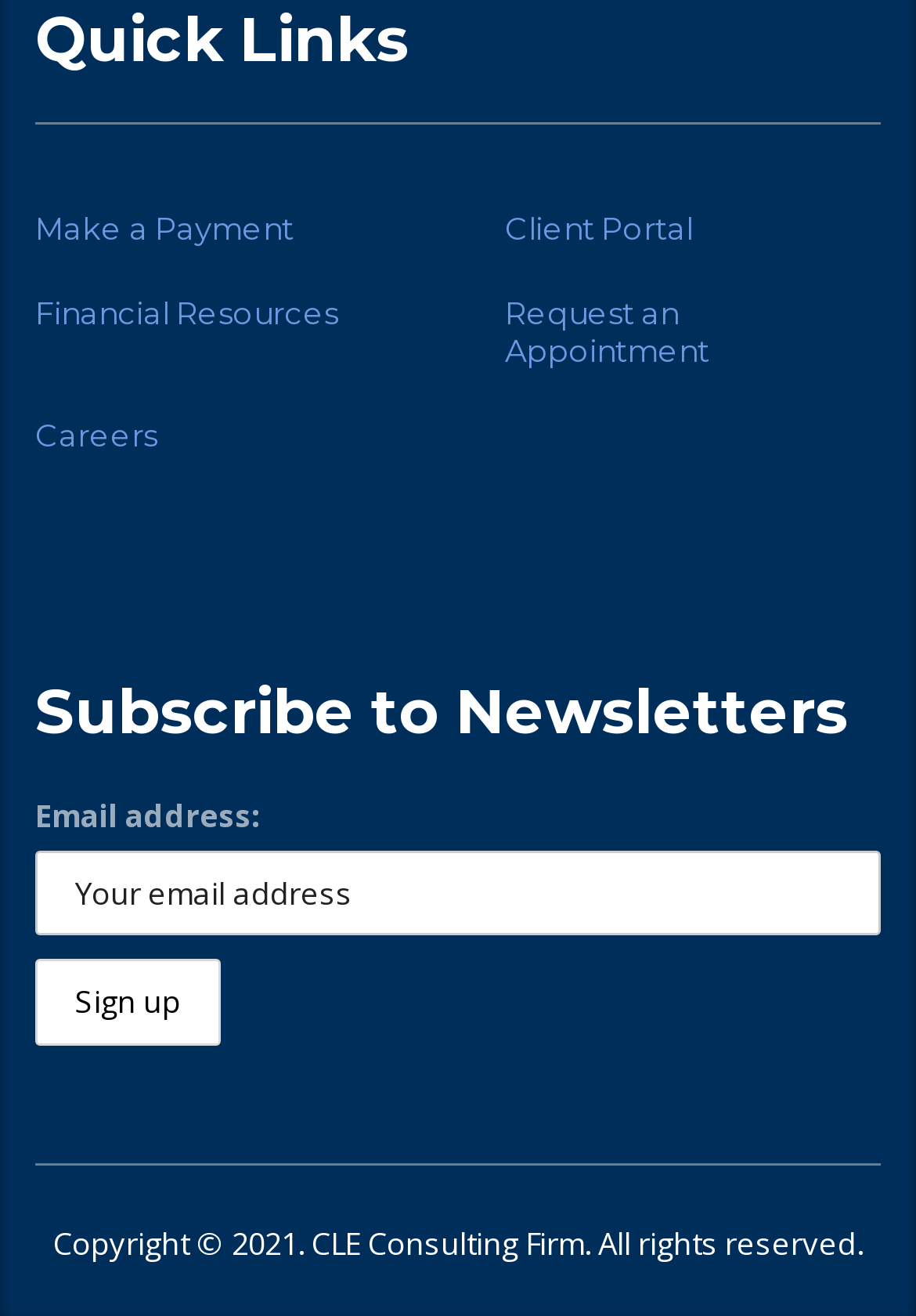What is the purpose of the 'Make a Payment' link?
Please ensure your answer is as detailed and informative as possible.

The 'Make a Payment' link is located at the top of the webpage, suggesting it's a primary function. Its purpose is to allow users to make a payment, likely related to the services offered by the consulting firm.